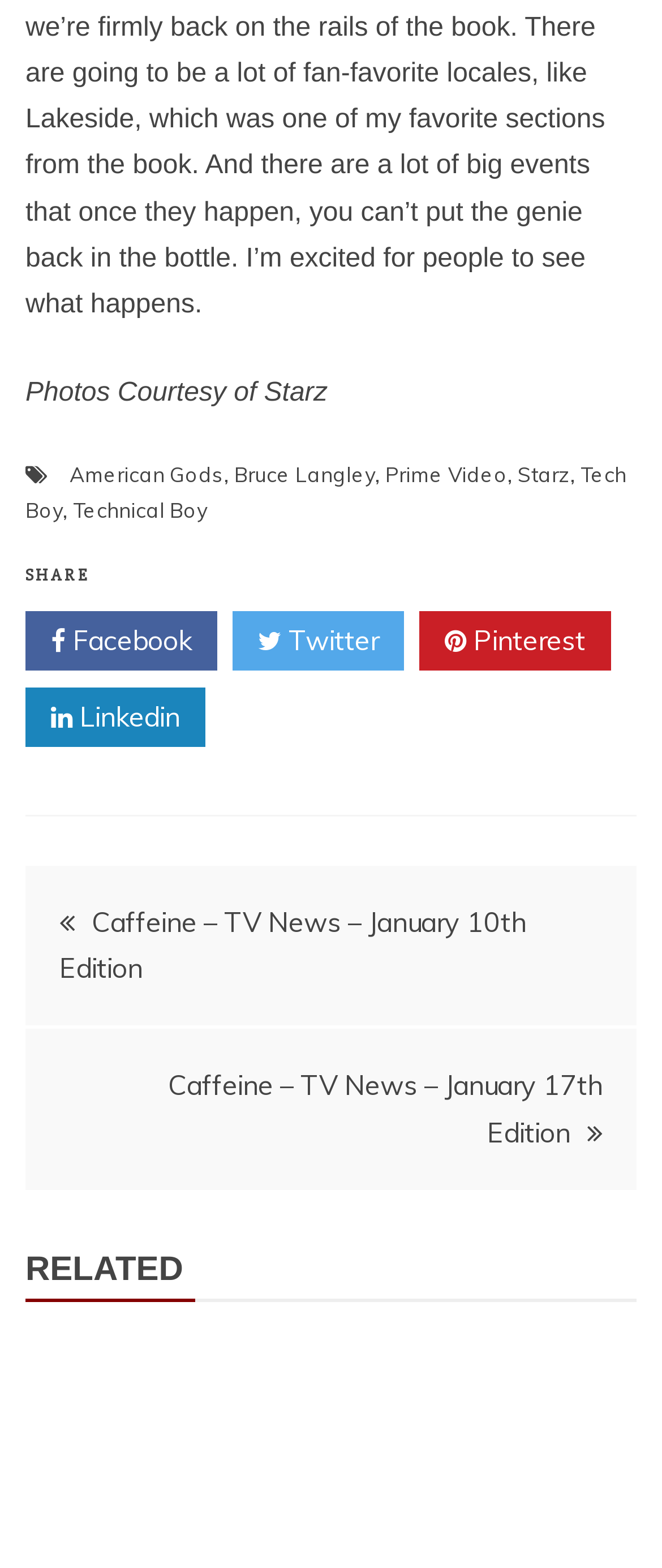Extract the bounding box coordinates of the UI element described: "Starz". Provide the coordinates in the format [left, top, right, bottom] with values ranging from 0 to 1.

[0.782, 0.295, 0.862, 0.311]